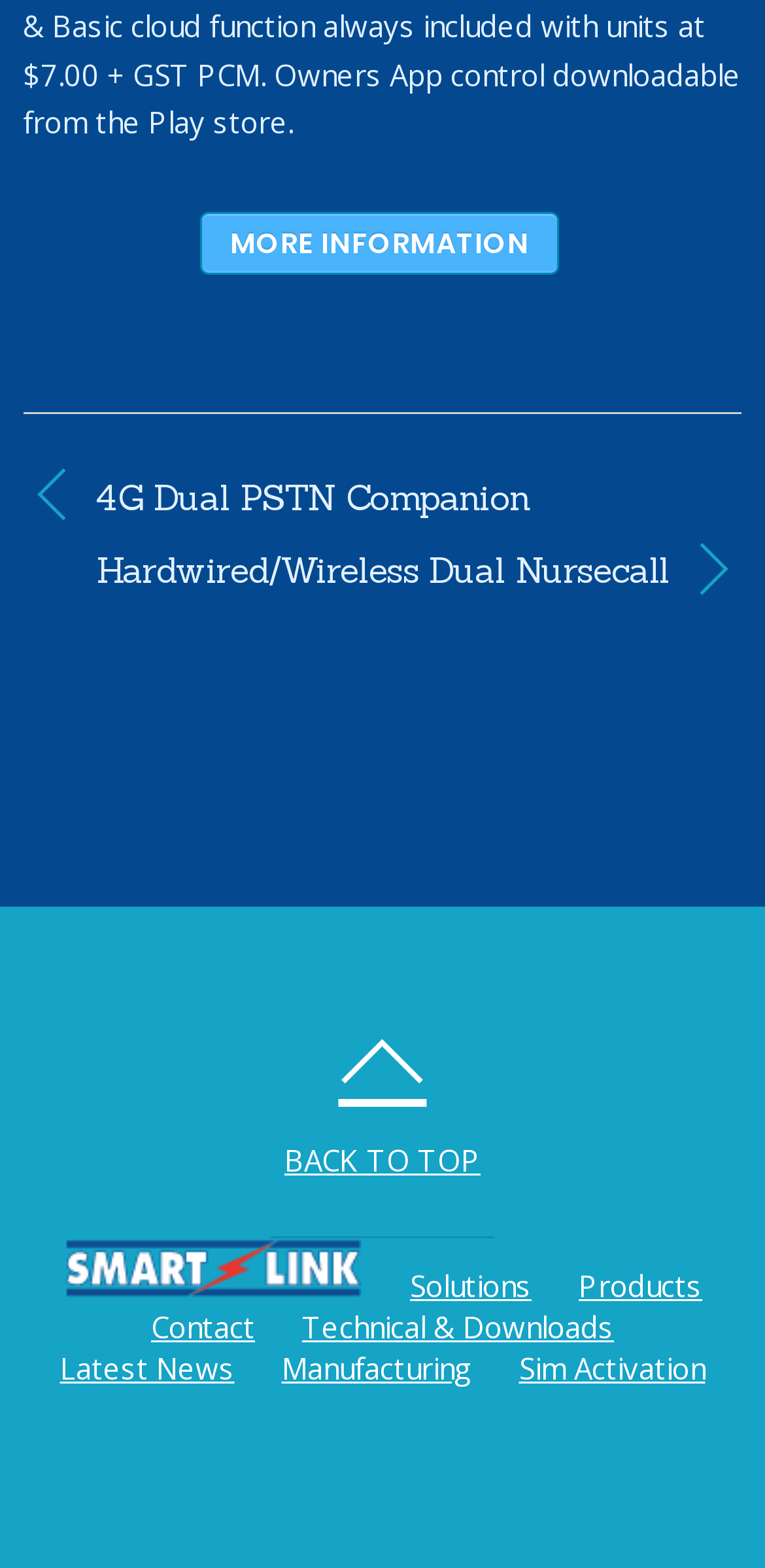How many companion links are there at the top of the webpage?
Provide an in-depth and detailed explanation in response to the question.

I counted the companion links at the top of the webpage by analyzing their y-coordinates. The links '« 4G Dual PSTN Companion' and '» Hardwired/Wireless Dual Nursecall' both have y-coordinates less than 0.4, indicating they are at the top of the webpage. Therefore, there are 2 companion links.